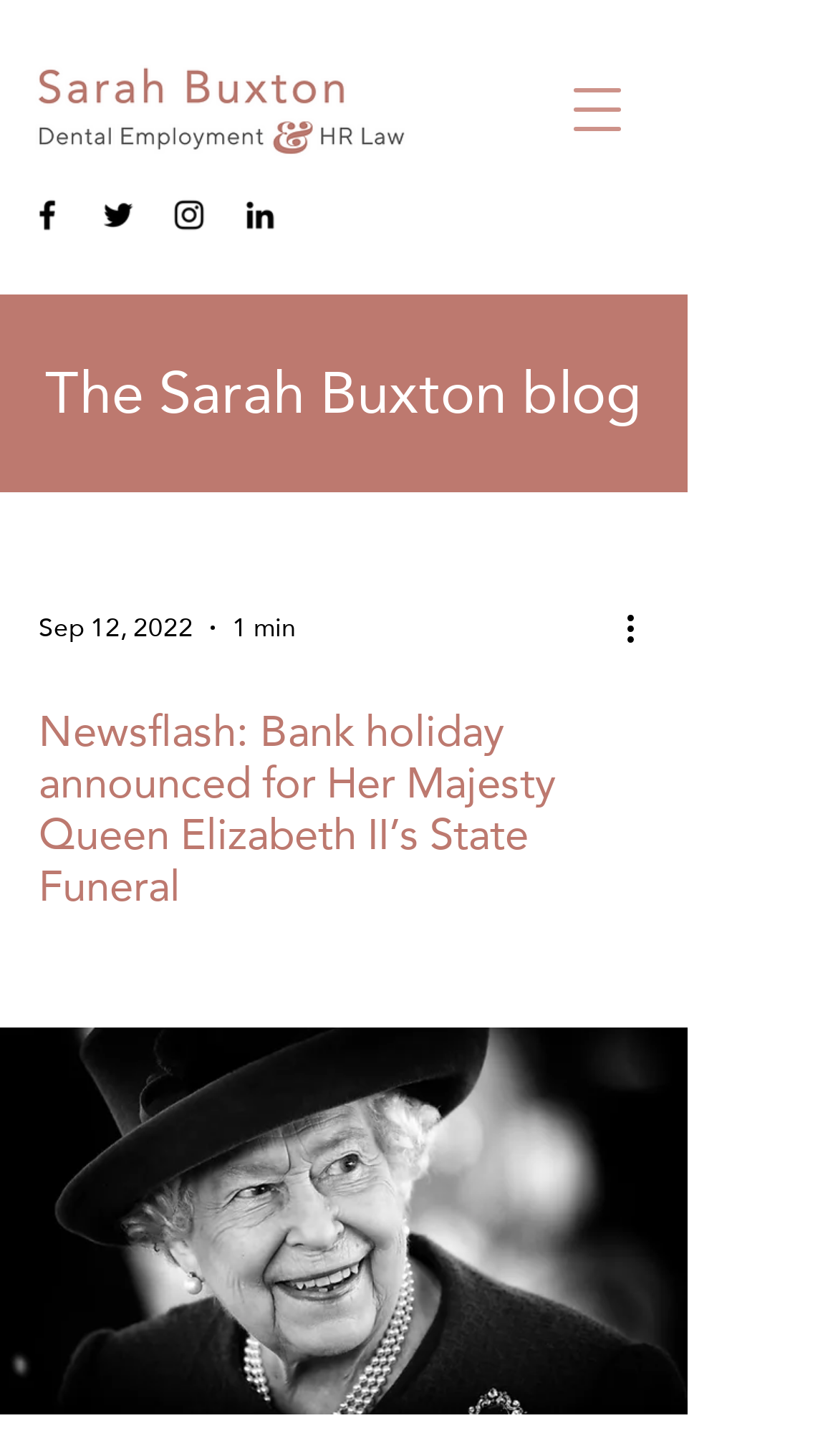Identify the main heading from the webpage and provide its text content.

The Sarah Buxton blog